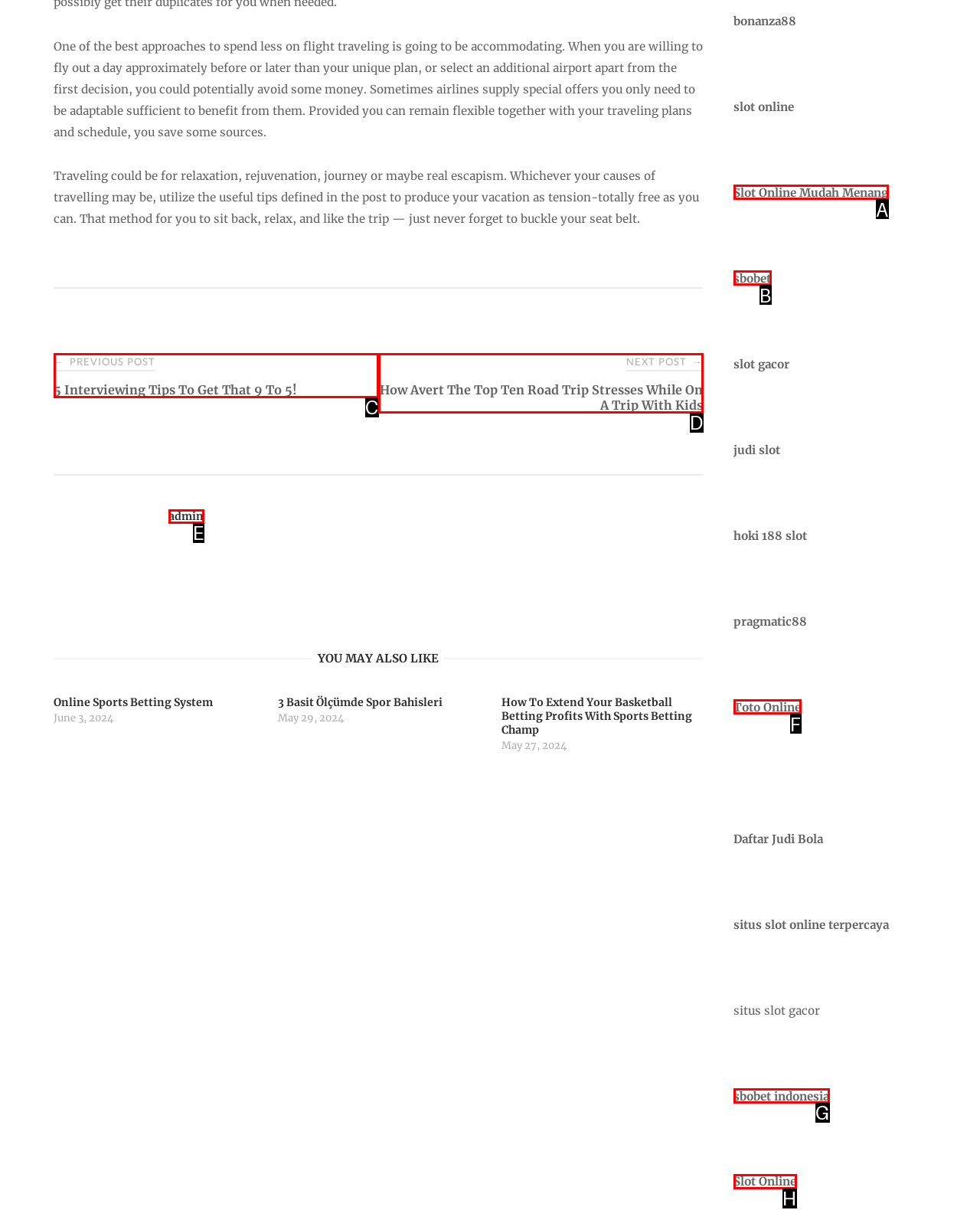Which UI element matches this description: hoki99 login?
Reply with the letter of the correct option directly.

None